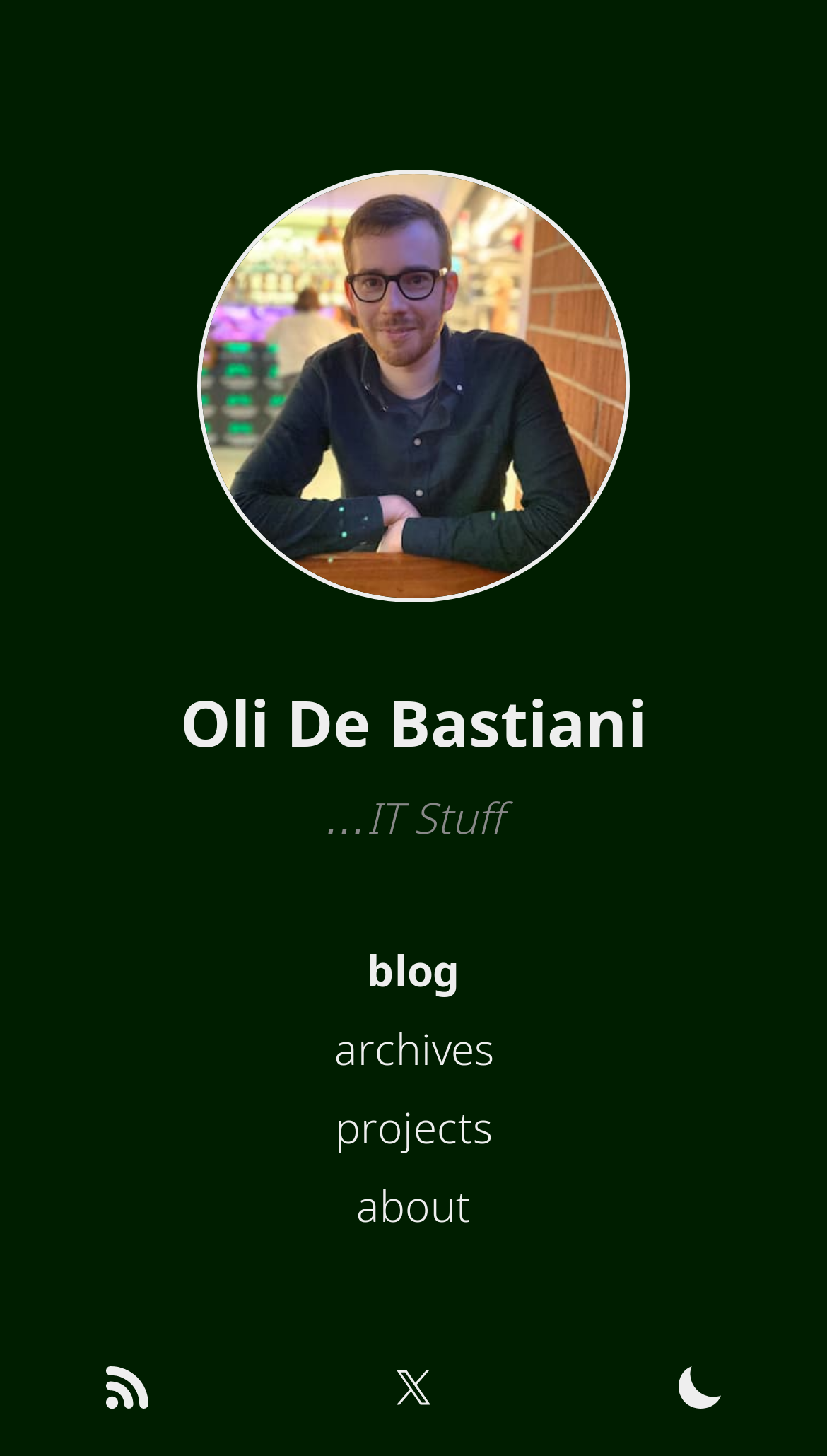Please find the bounding box coordinates for the clickable element needed to perform this instruction: "view the blog".

[0.444, 0.65, 0.556, 0.689]